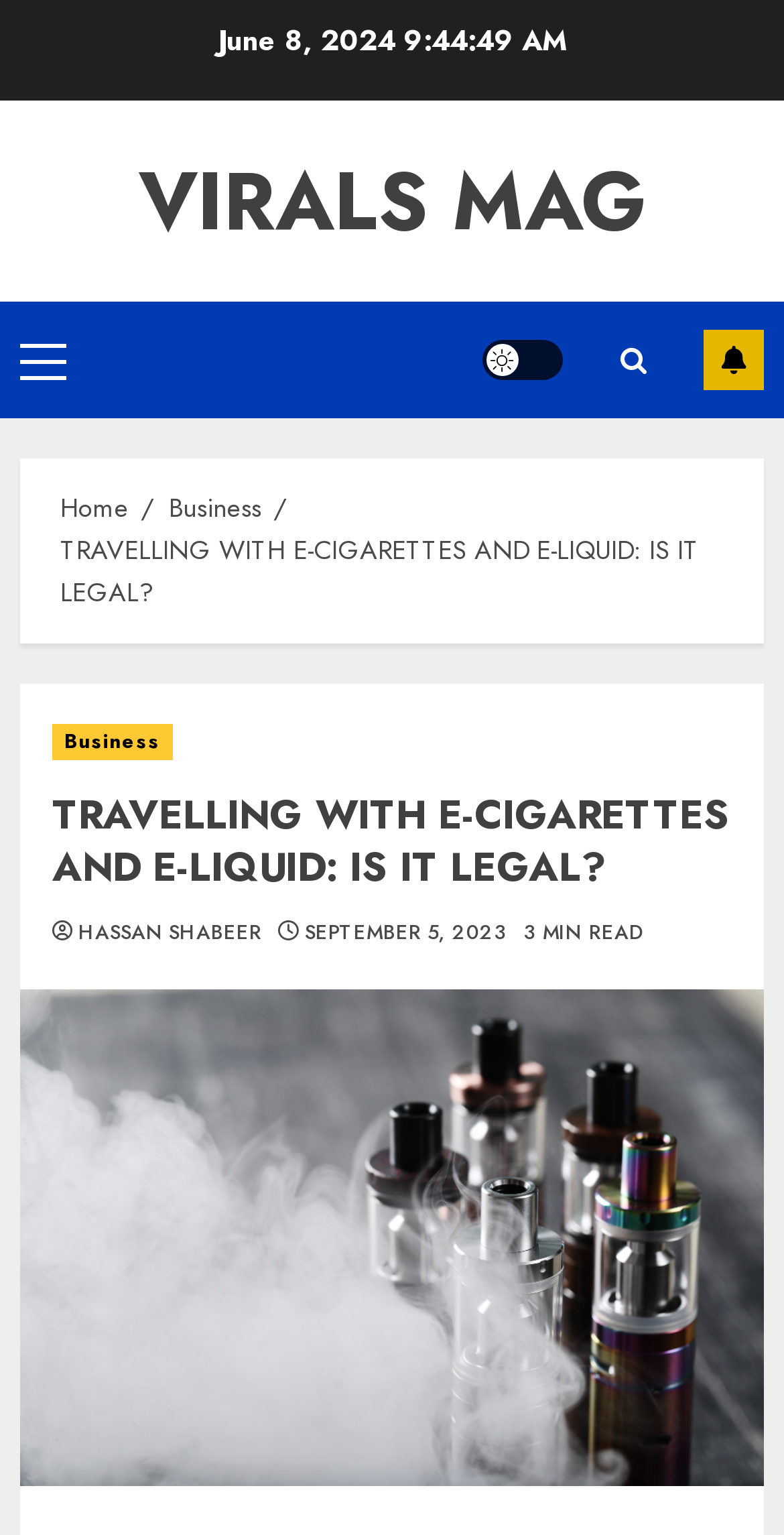Determine and generate the text content of the webpage's headline.

TRAVELLING WITH E-CIGARETTES AND E-LIQUID: IS IT LEGAL?